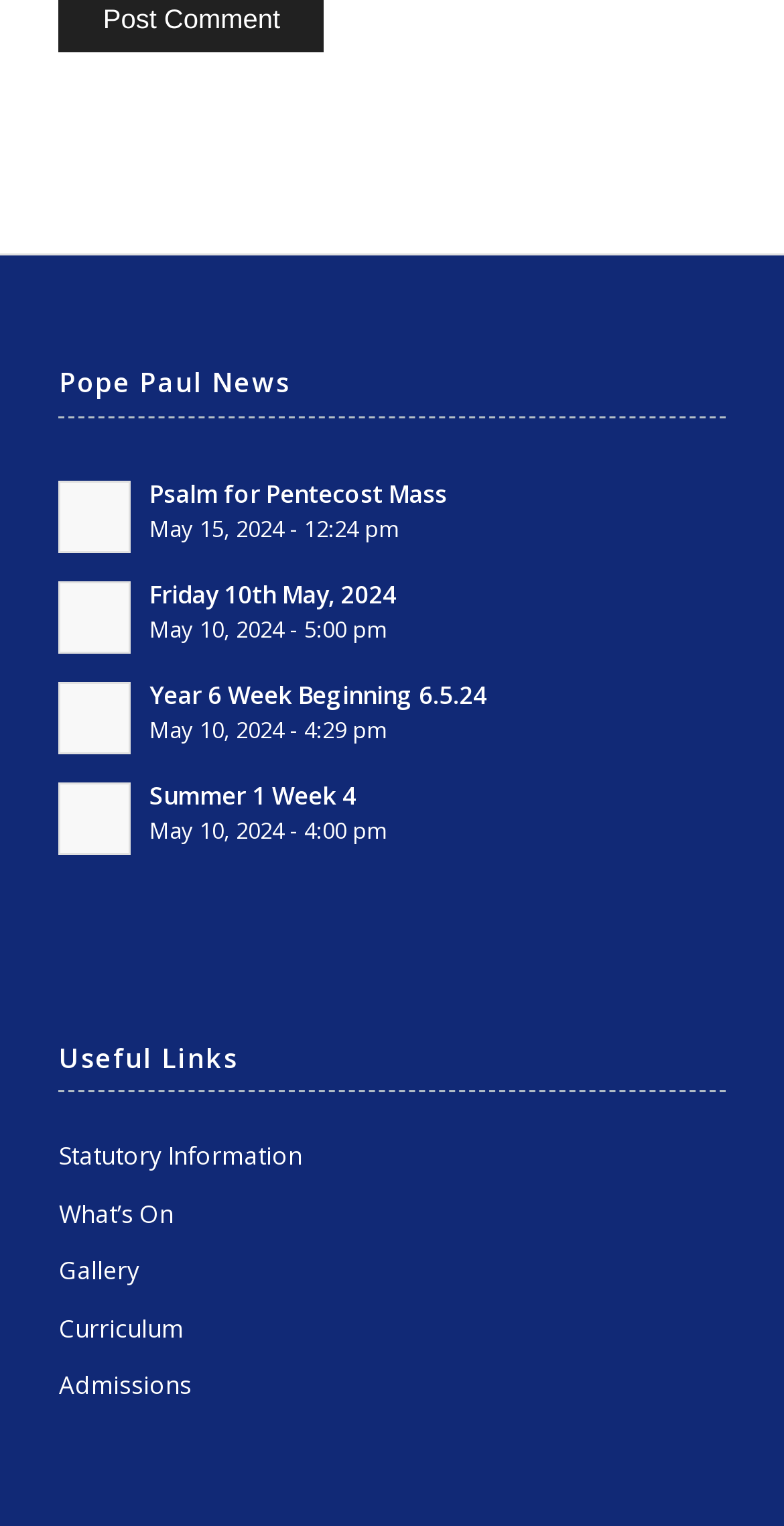Identify the bounding box coordinates of the region I need to click to complete this instruction: "Access Statutory Information".

[0.075, 0.743, 0.925, 0.78]